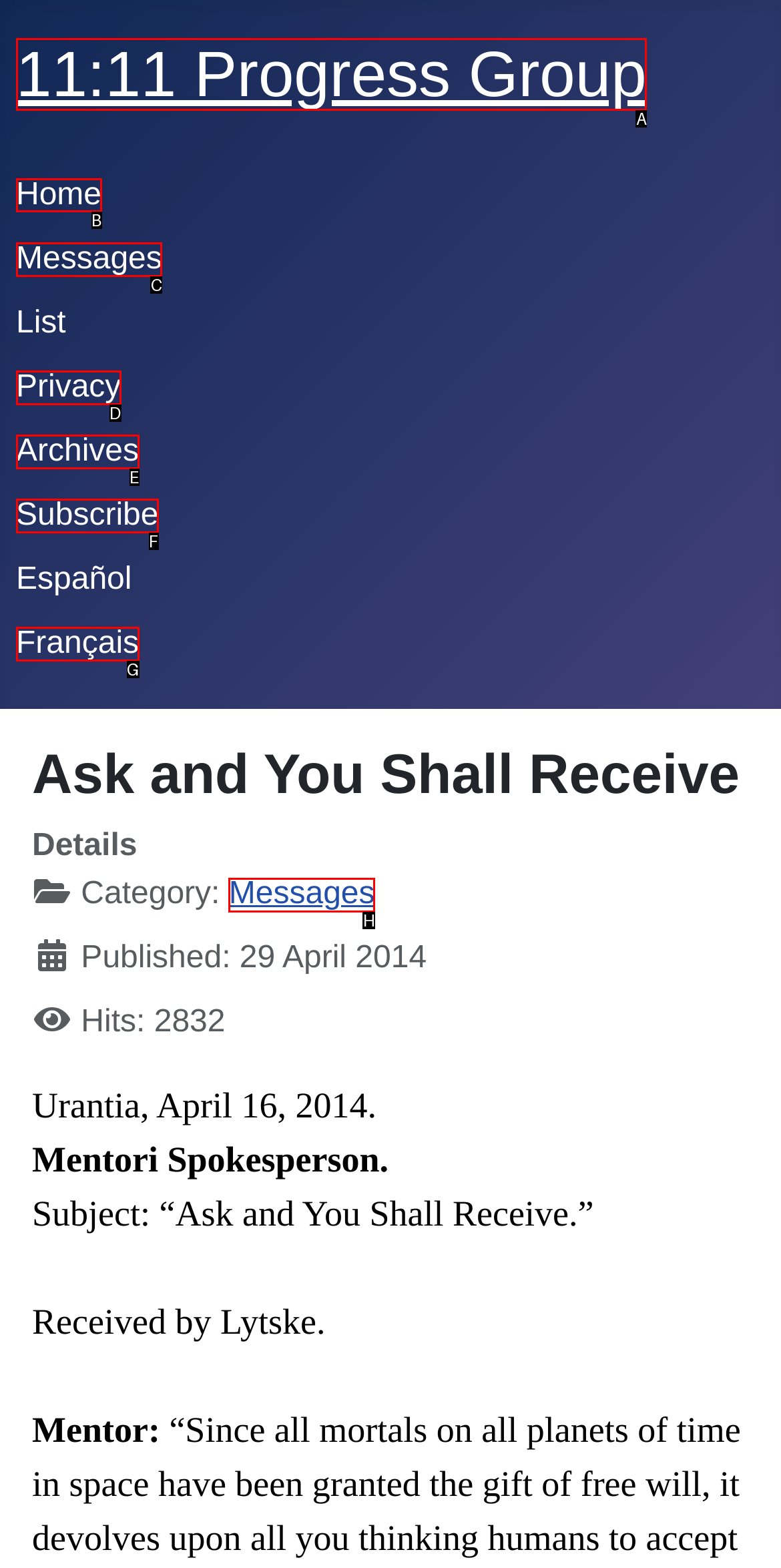From the given choices, which option should you click to complete this task: Open Instagram in a new window? Answer with the letter of the correct option.

None